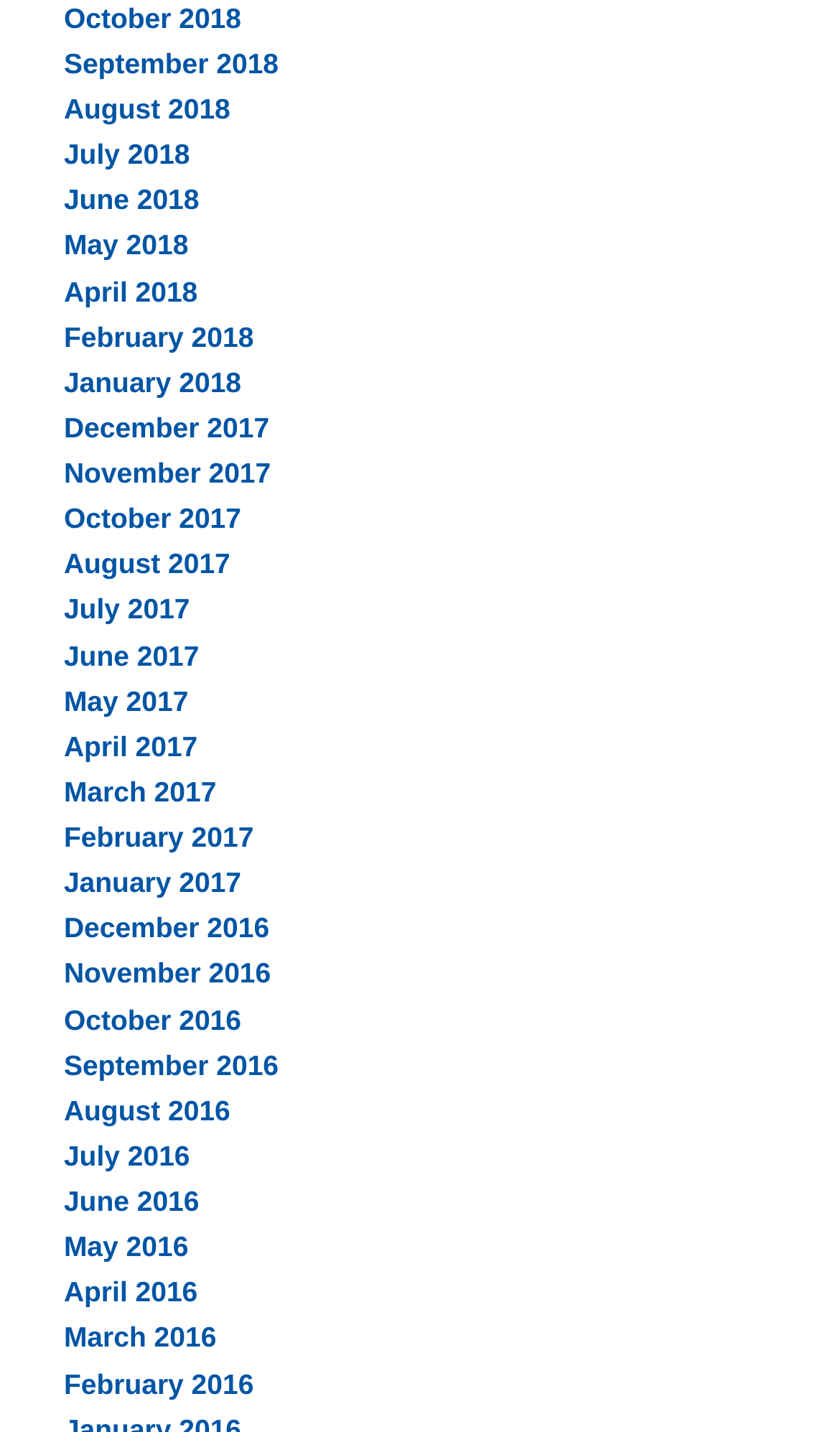Using the format (top-left x, top-left y, bottom-right x, bottom-right y), and given the element description, identify the bounding box coordinates within the screenshot: June 2016

[0.076, 0.828, 0.237, 0.85]